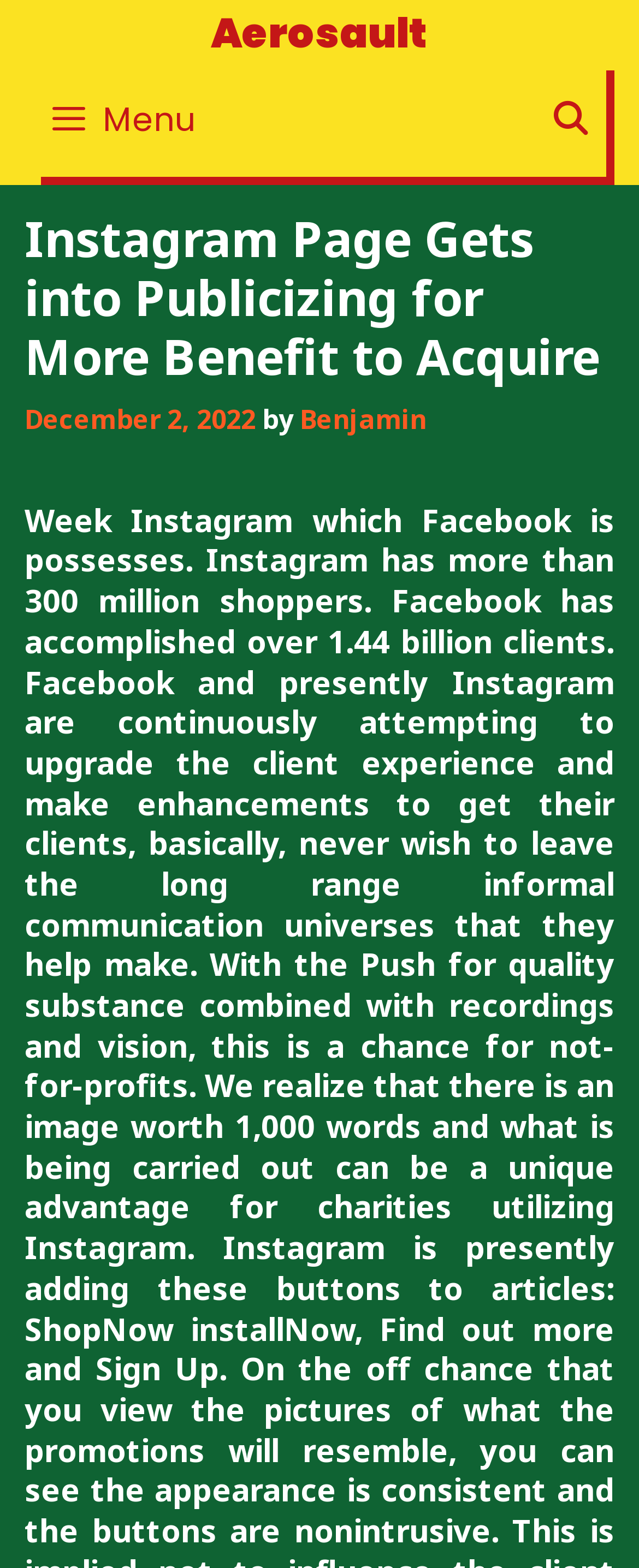Refer to the element description Benjamin and identify the corresponding bounding box in the screenshot. Format the coordinates as (top-left x, top-left y, bottom-right x, bottom-right y) with values in the range of 0 to 1.

[0.469, 0.255, 0.667, 0.278]